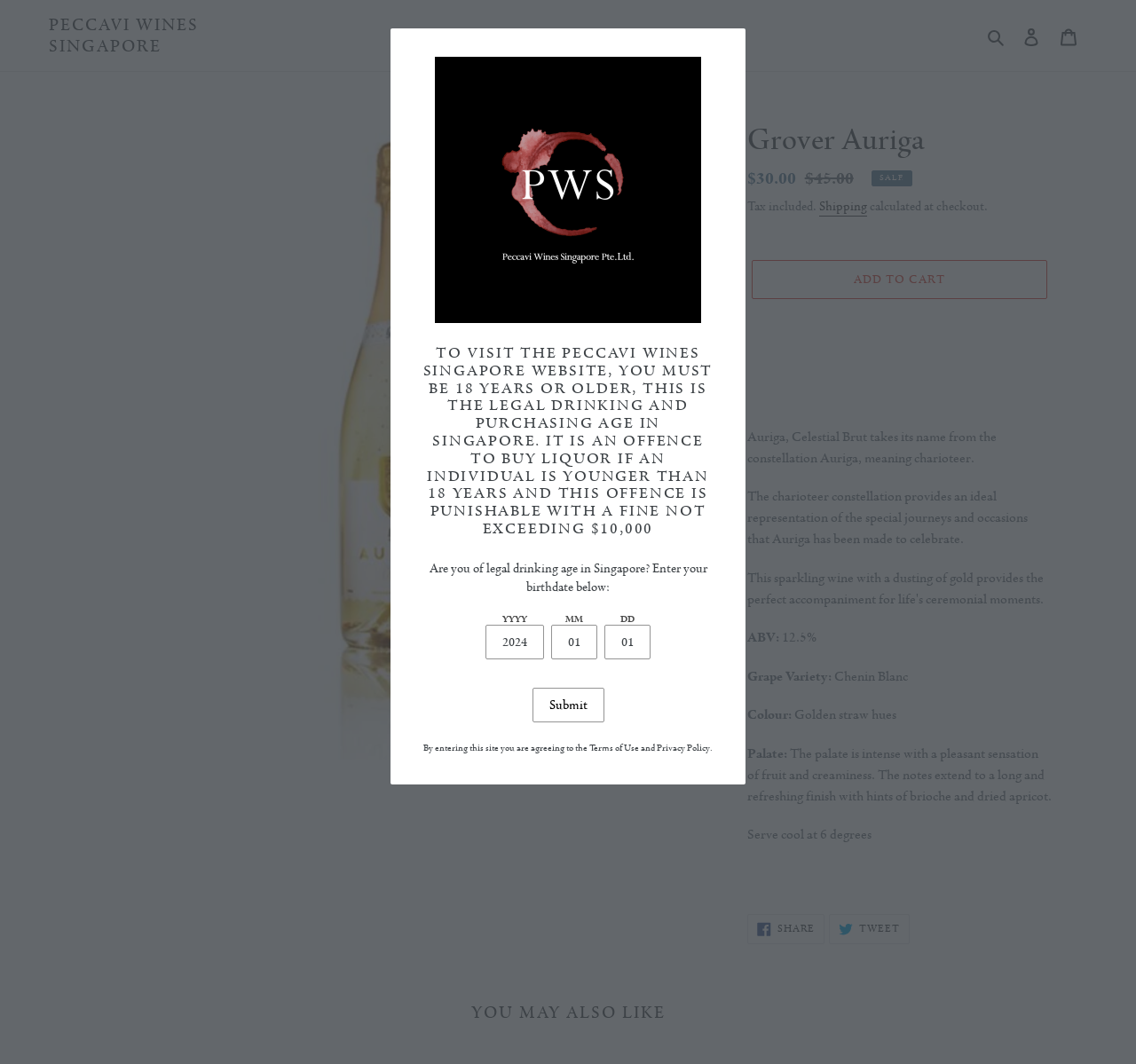Determine the bounding box coordinates (top-left x, top-left y, bottom-right x, bottom-right y) of the UI element described in the following text: Search

[0.864, 0.023, 0.891, 0.044]